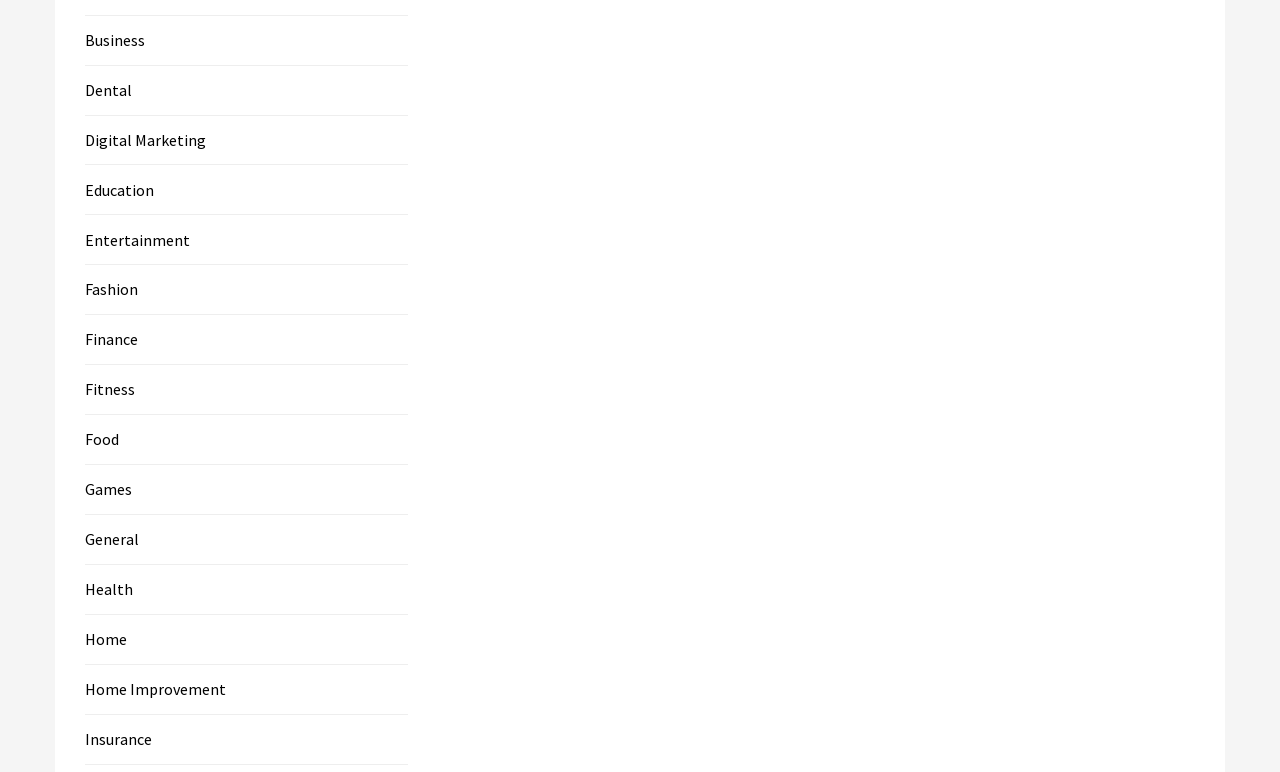Determine the bounding box coordinates of the section I need to click to execute the following instruction: "Go to the Home page". Provide the coordinates as four float numbers between 0 and 1, i.e., [left, top, right, bottom].

None